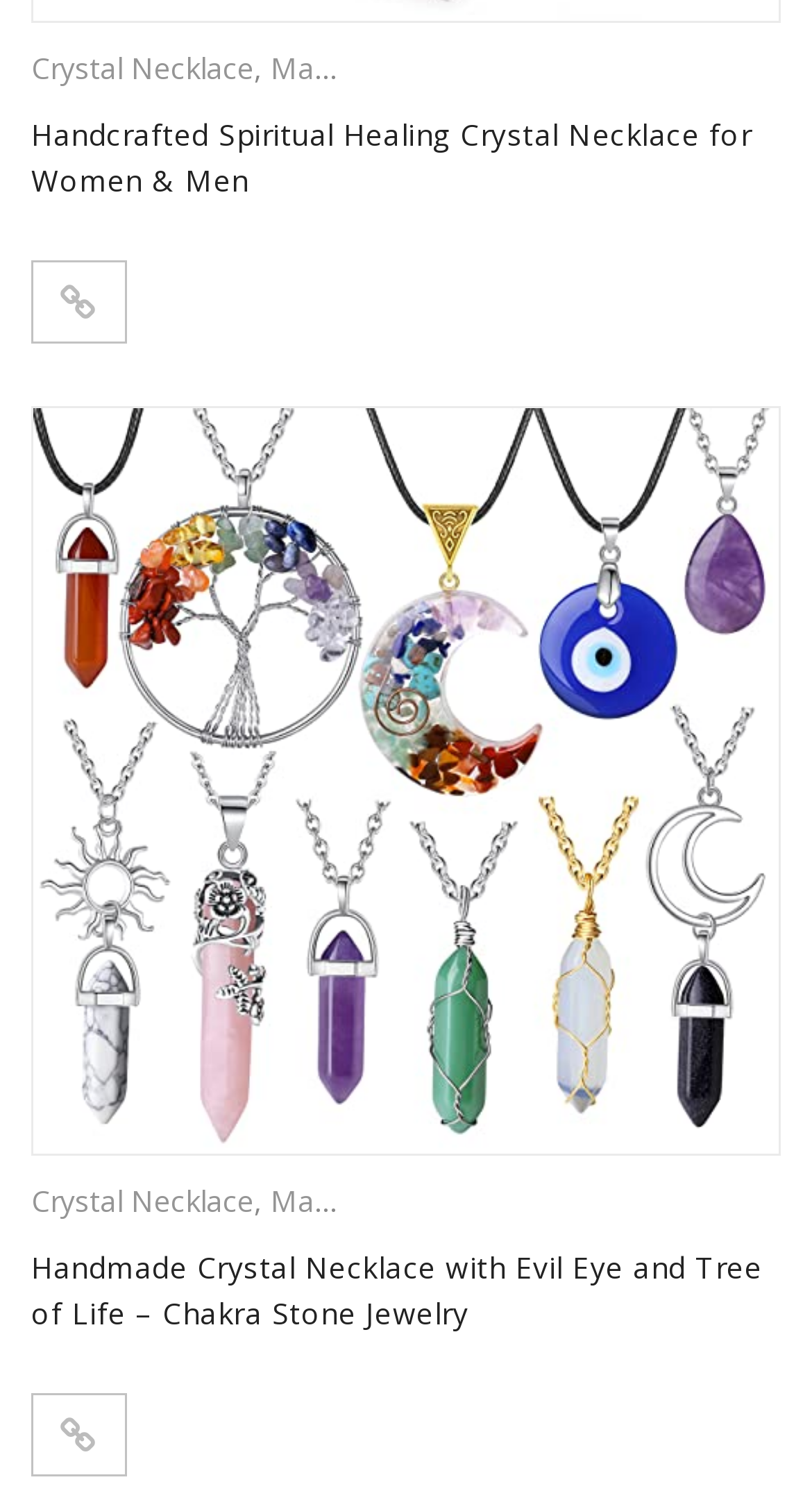Locate the bounding box coordinates of the clickable region necessary to complete the following instruction: "Click on the 'READ MORE' button". Provide the coordinates in the format of four float numbers between 0 and 1, i.e., [left, top, right, bottom].

[0.038, 0.934, 0.156, 0.99]